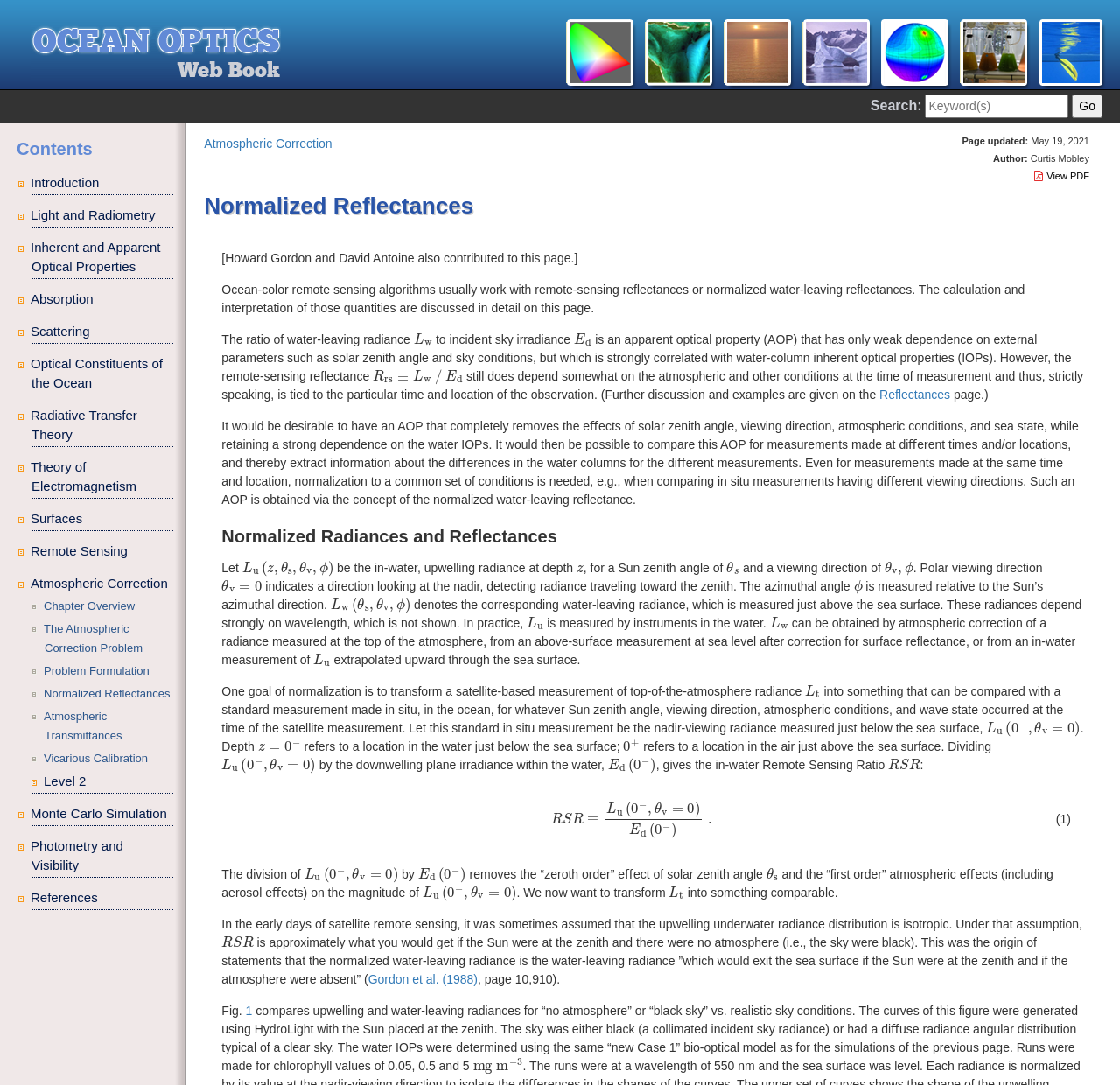Determine the bounding box coordinates for the element that should be clicked to follow this instruction: "Click on Go". The coordinates should be given as four float numbers between 0 and 1, in the format [left, top, right, bottom].

[0.957, 0.087, 0.984, 0.109]